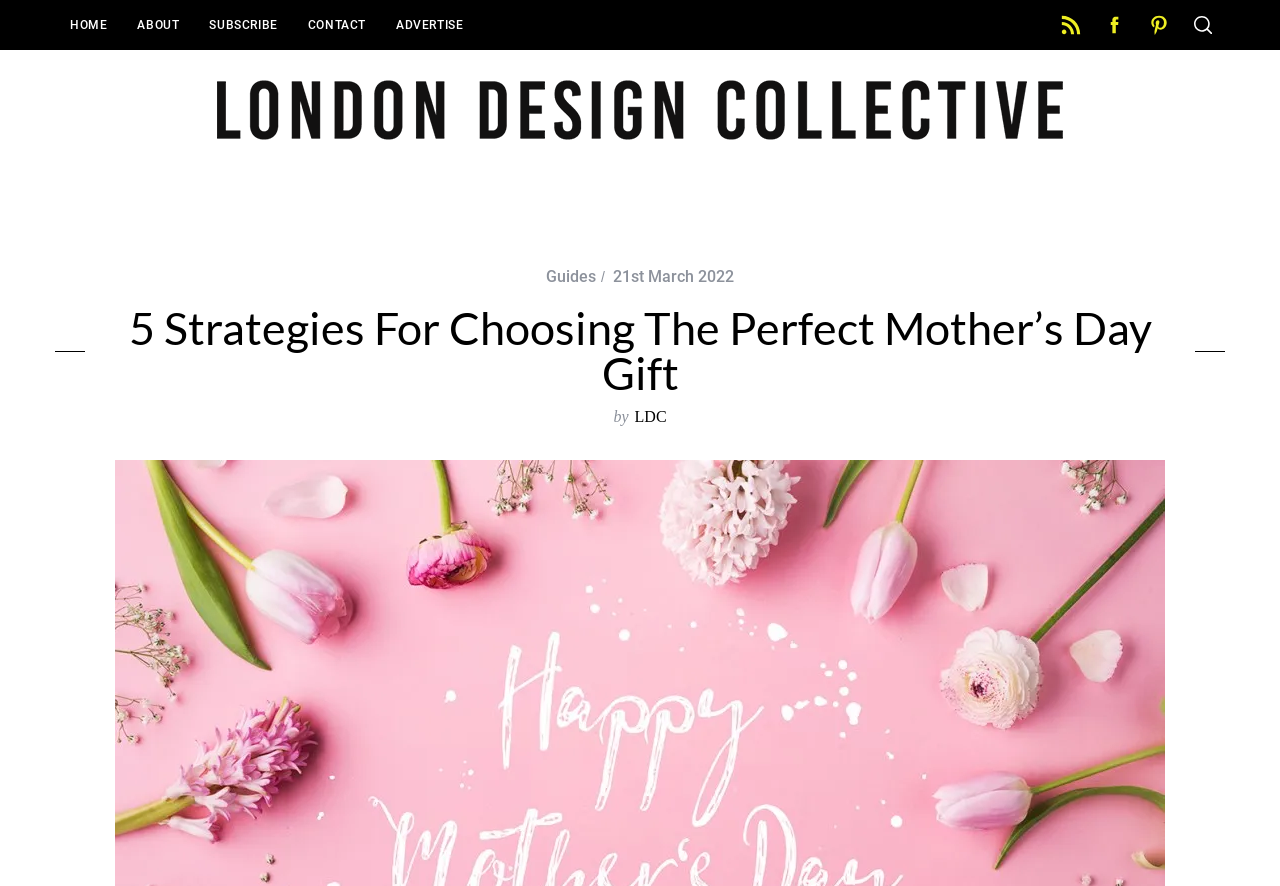Specify the bounding box coordinates for the region that must be clicked to perform the given instruction: "read about interiors".

[0.237, 0.193, 0.336, 0.261]